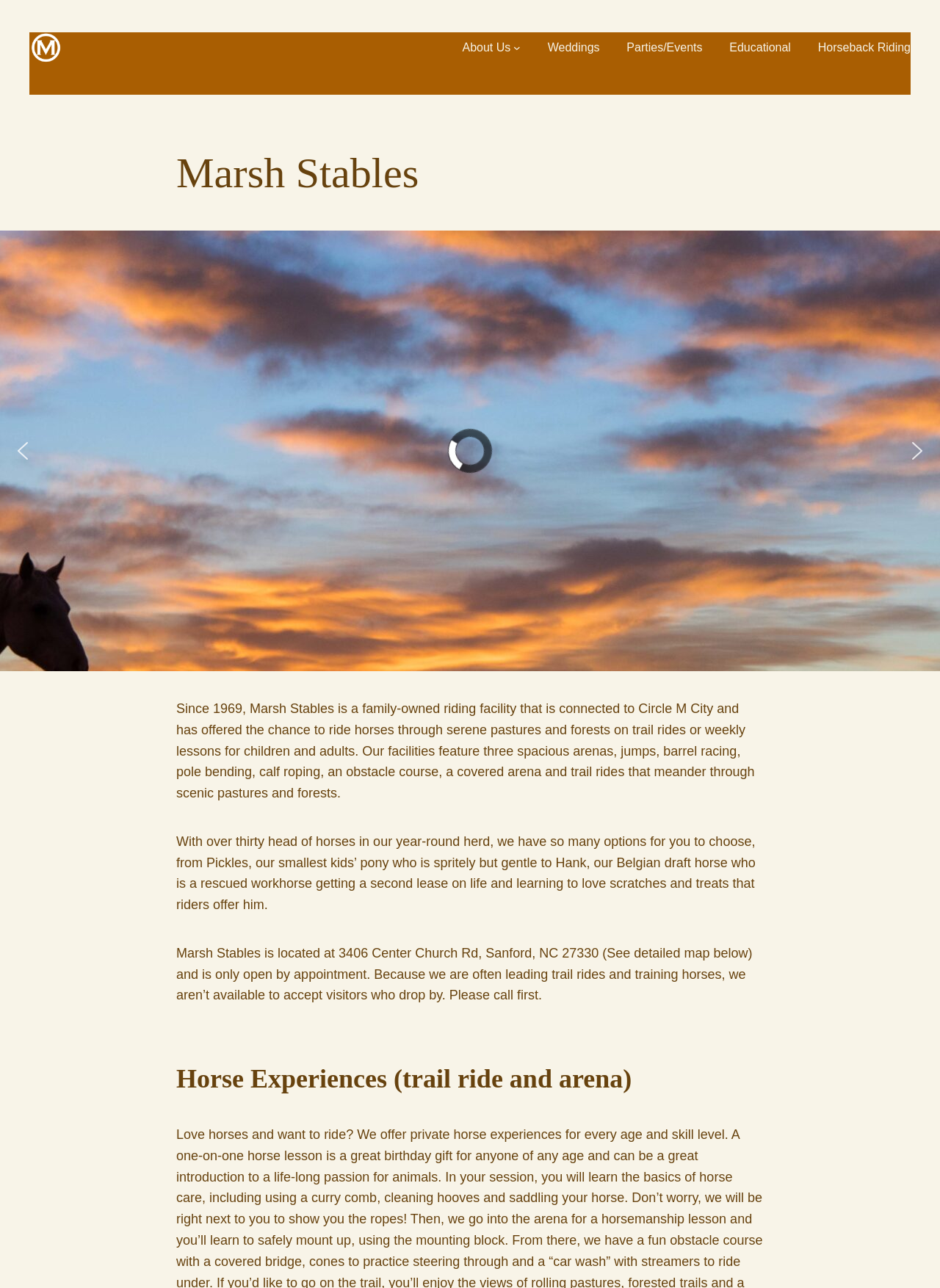Answer the question below in one word or phrase:
Is Marsh Stables open to visitors who drop by?

No